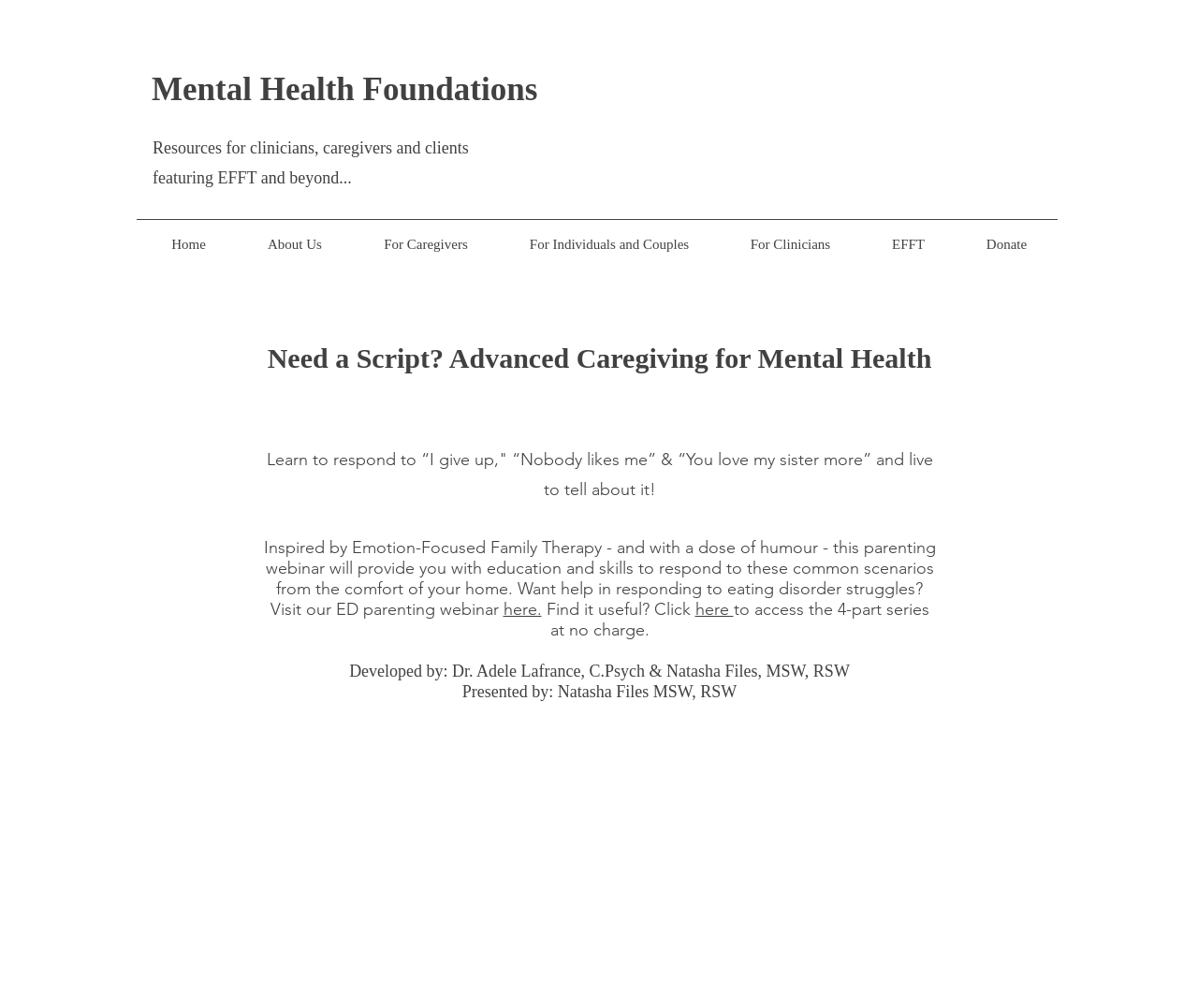Using the description: "Home", identify the bounding box of the corresponding UI element in the screenshot.

[0.117, 0.225, 0.198, 0.26]